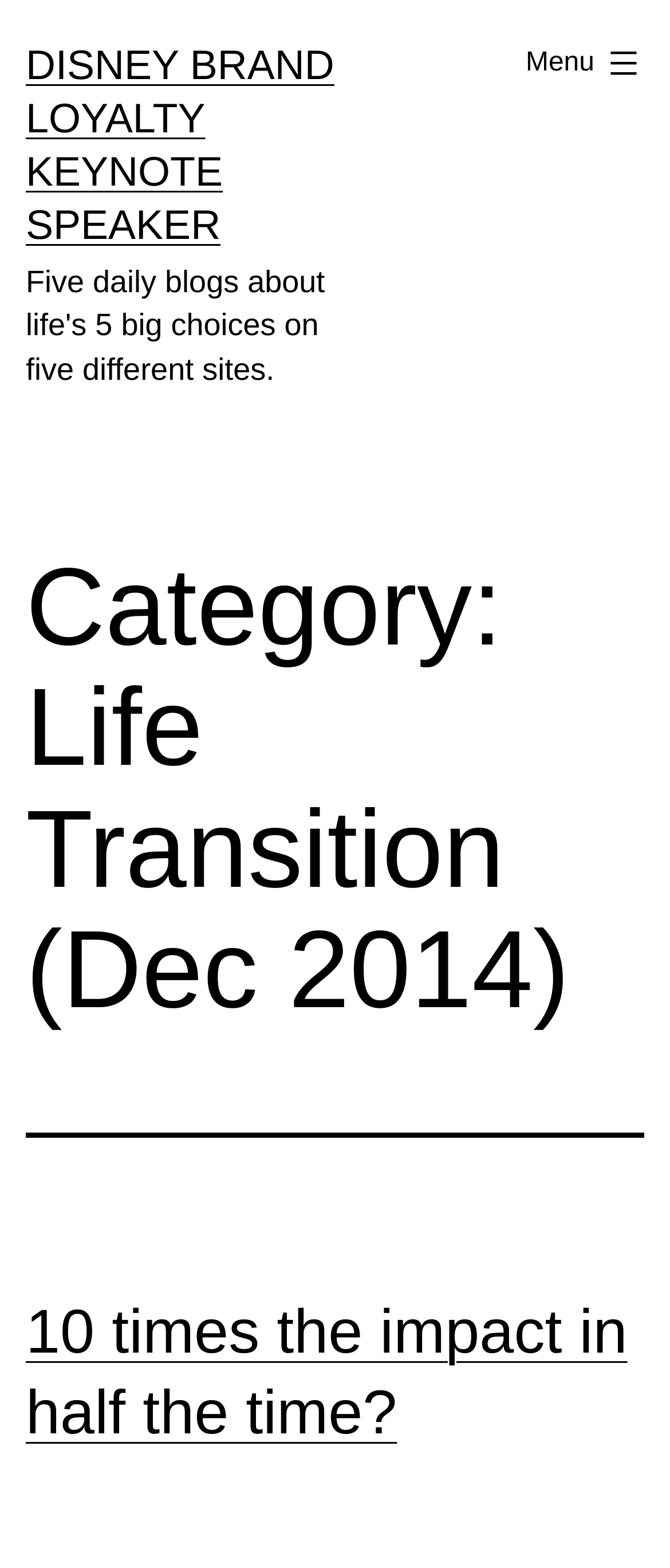Based on the image, provide a detailed response to the question:
What is the text of the main heading?

After analyzing the webpage, I found a heading that says '10 times the impact in half the time?'. This is the main heading of the webpage.